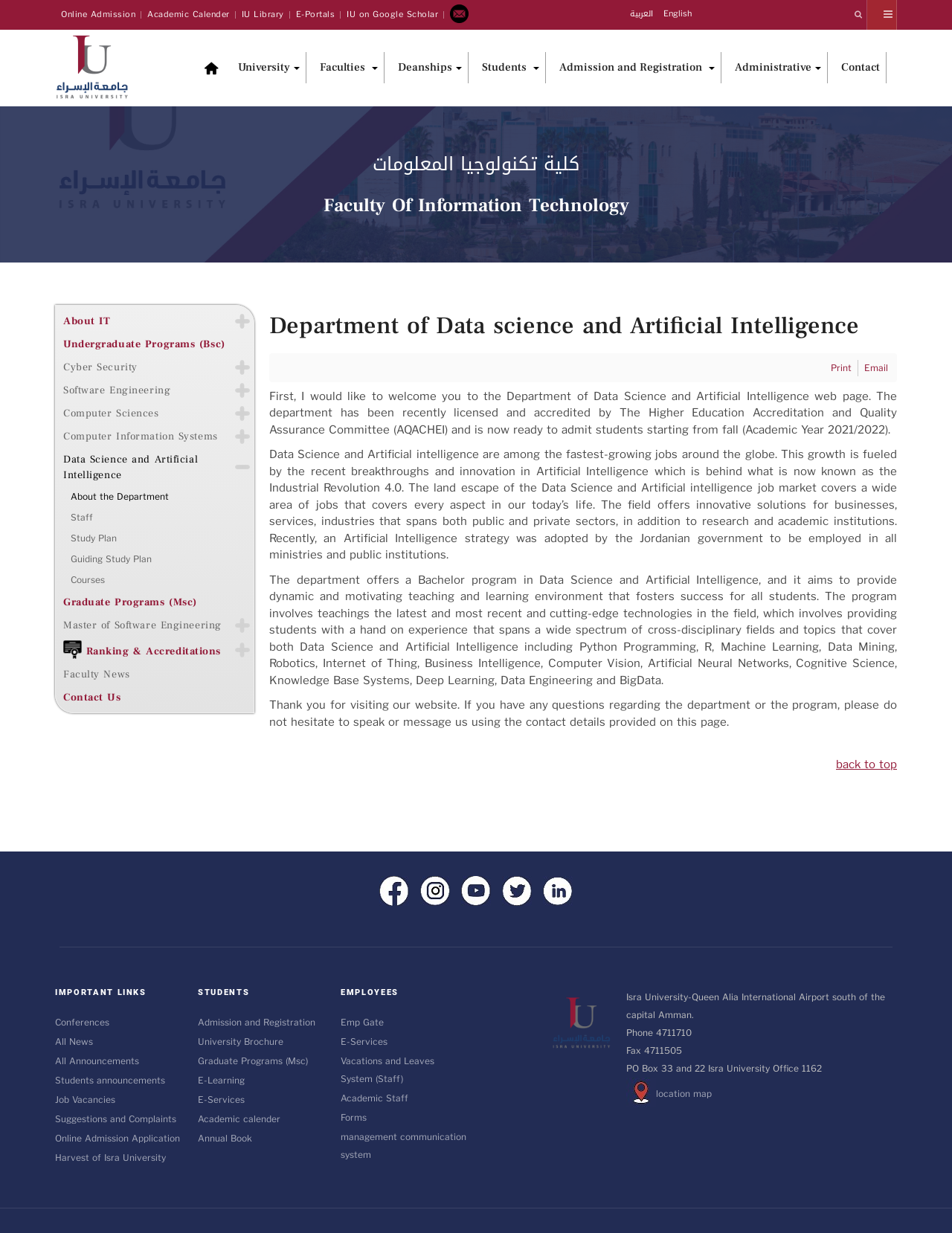Identify the bounding box coordinates of the clickable region to carry out the given instruction: "Contact the department".

[0.884, 0.042, 0.924, 0.068]